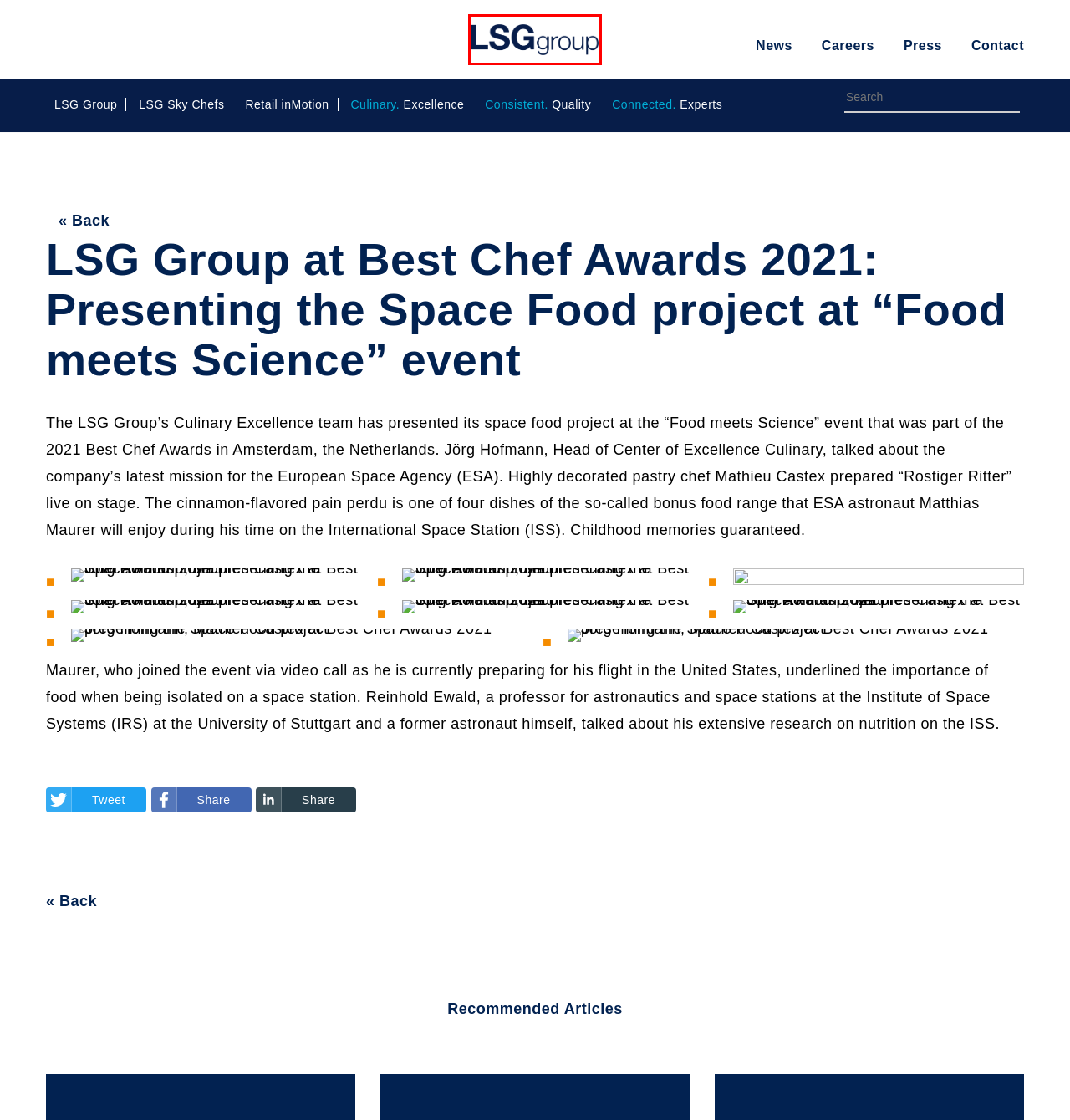Examine the screenshot of a webpage featuring a red bounding box and identify the best matching webpage description for the new page that results from clicking the element within the box. Here are the options:
A. LSG Sky Chefs | About us
B. LSG Group | Homepage
C. News - LSG Group
D. LSG Group | Culinary Excellence and High-Quality Food Experiences
E. Press - LSG Group
F. LSG Group | Connected Experts
G. LSG Group | Retail inMotion, our Buy-On-Board and Onboard Retail Brand
H. LSG Group | About Us

B